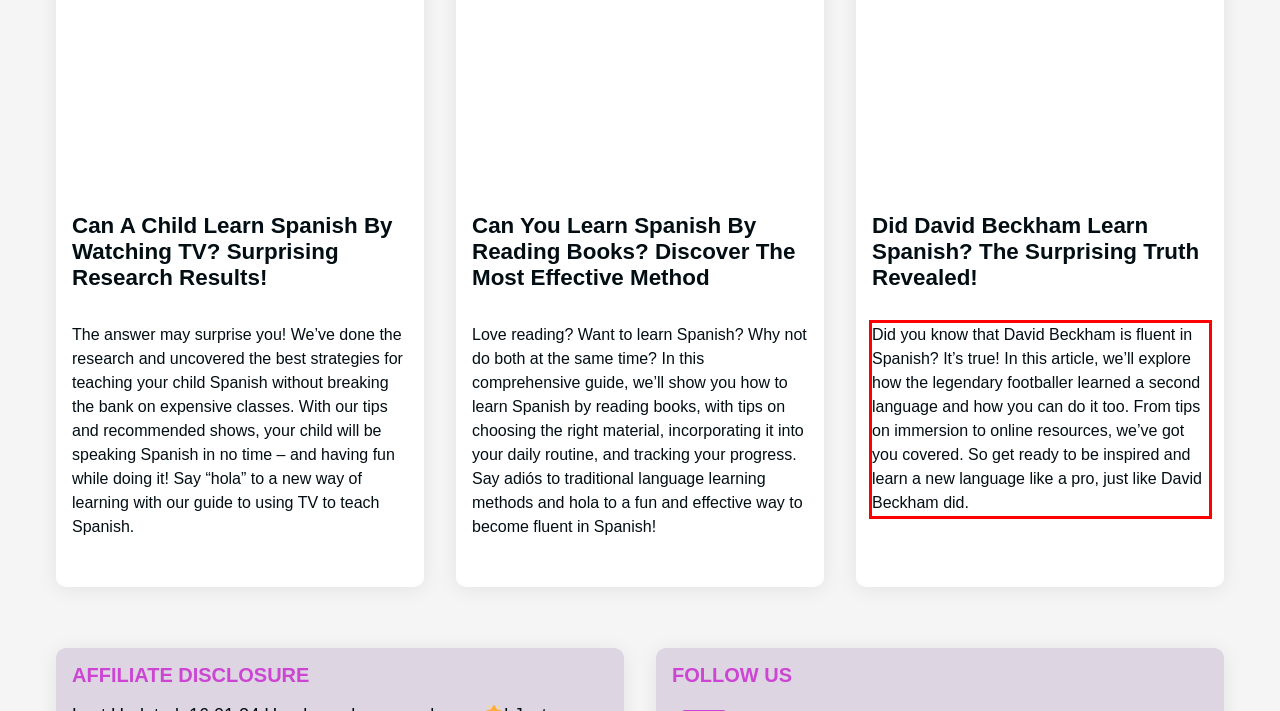Please perform OCR on the text content within the red bounding box that is highlighted in the provided webpage screenshot.

Did you know that David Beckham is fluent in Spanish? It’s true! In this article, we’ll explore how the legendary footballer learned a second language and how you can do it too. From tips on immersion to online resources, we’ve got you covered. So get ready to be inspired and learn a new language like a pro, just like David Beckham did.